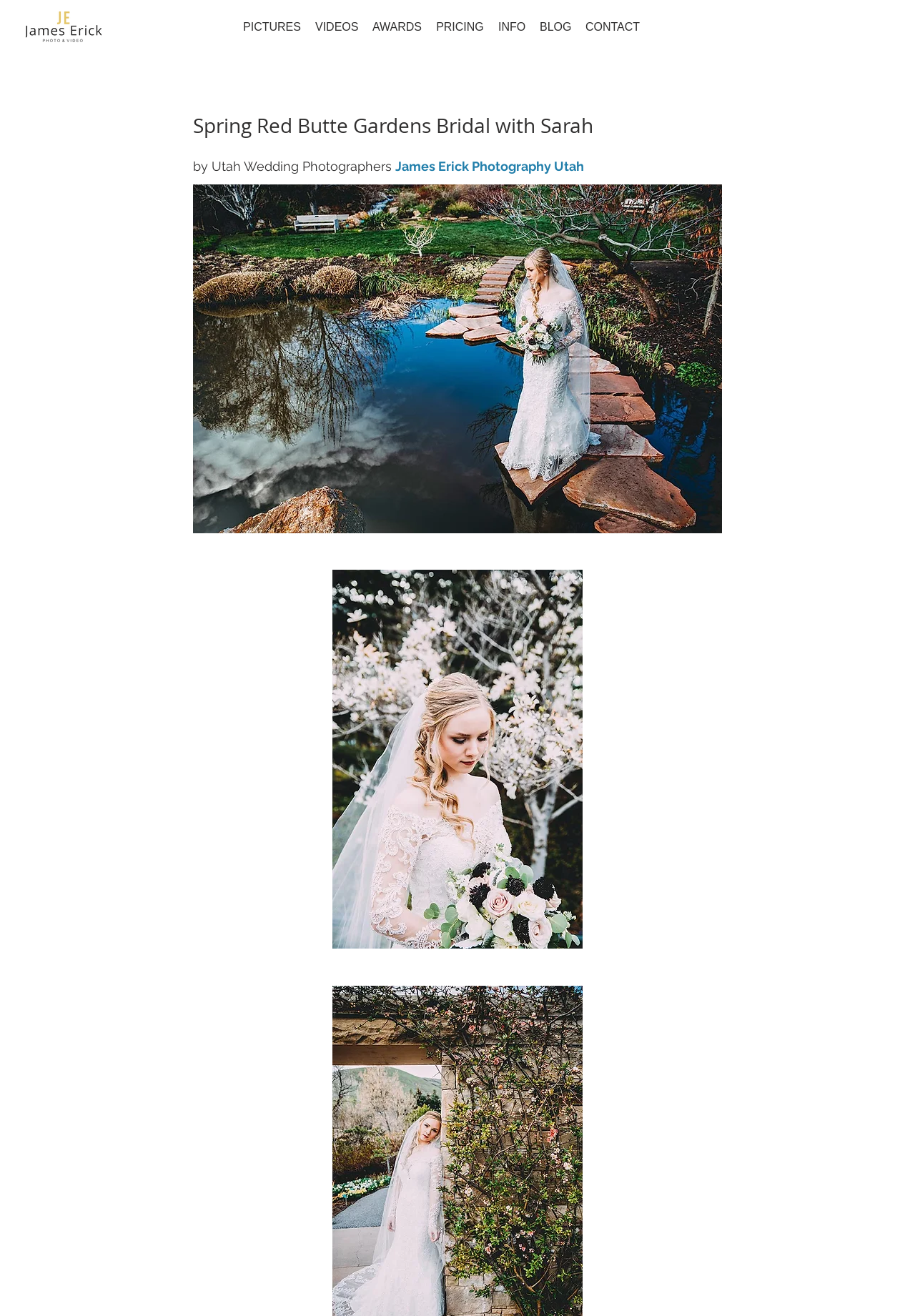Identify the bounding box coordinates of the section to be clicked to complete the task described by the following instruction: "view VIDEOS". The coordinates should be four float numbers between 0 and 1, formatted as [left, top, right, bottom].

[0.337, 0.015, 0.399, 0.027]